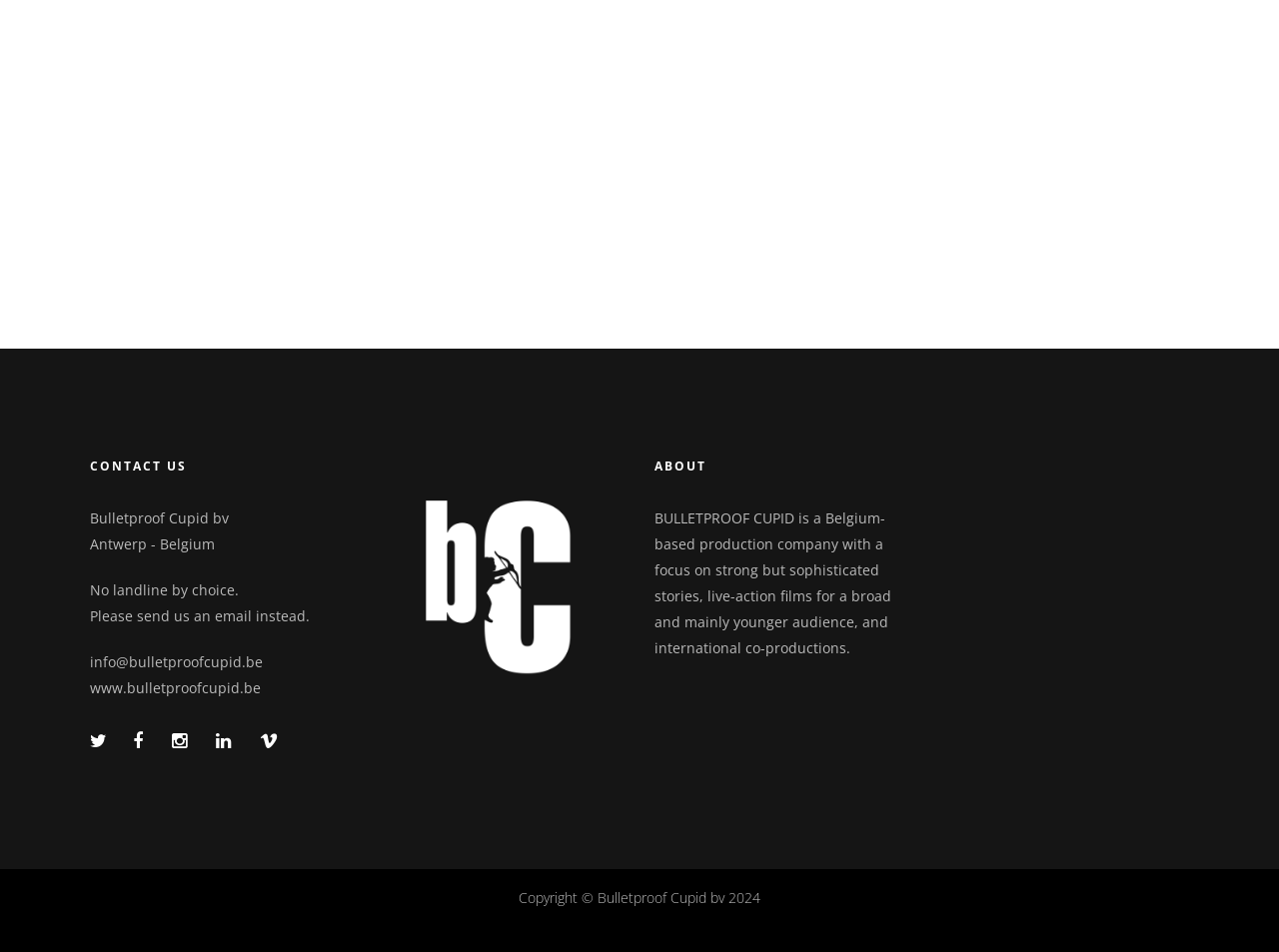What is the country where the company is based?
Using the image as a reference, give a one-word or short phrase answer.

Belgium